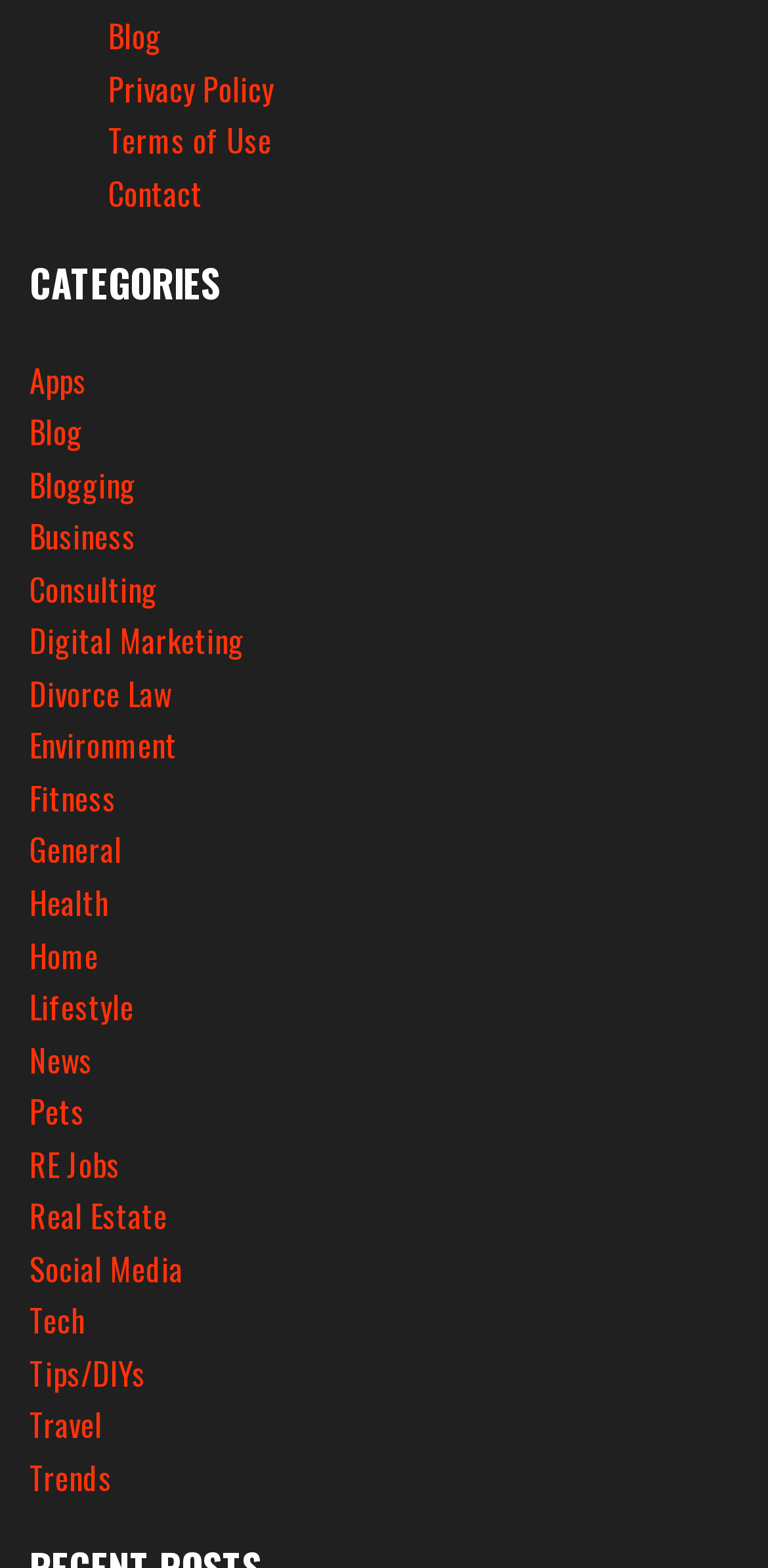Based on the element description: "Terms of Use", identify the bounding box coordinates for this UI element. The coordinates must be four float numbers between 0 and 1, listed as [left, top, right, bottom].

[0.141, 0.075, 0.354, 0.105]